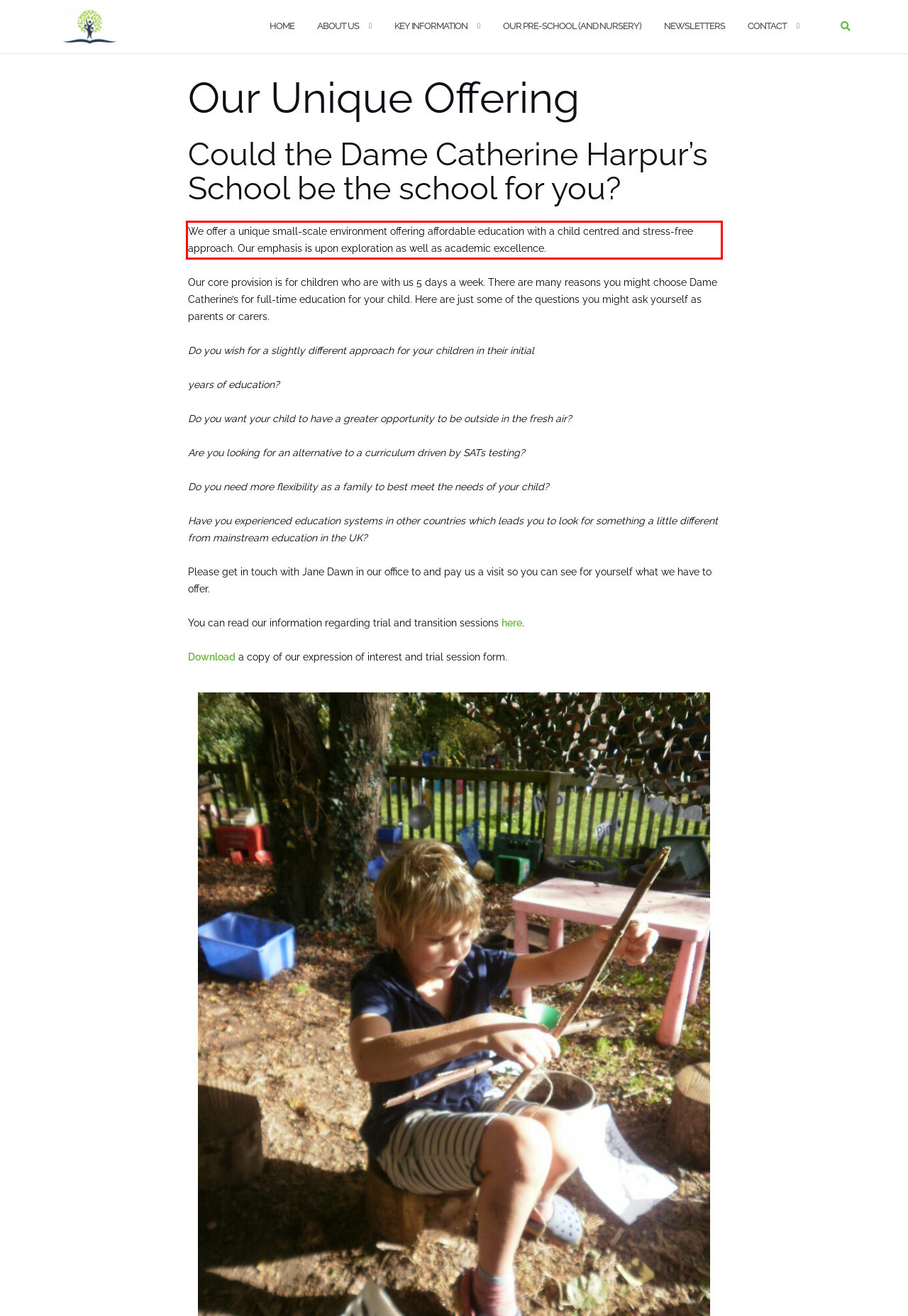Please examine the webpage screenshot and extract the text within the red bounding box using OCR.

We offer a unique small-scale environment offering affordable education with a child centred and stress-free approach. Our emphasis is upon exploration as well as academic excellence.